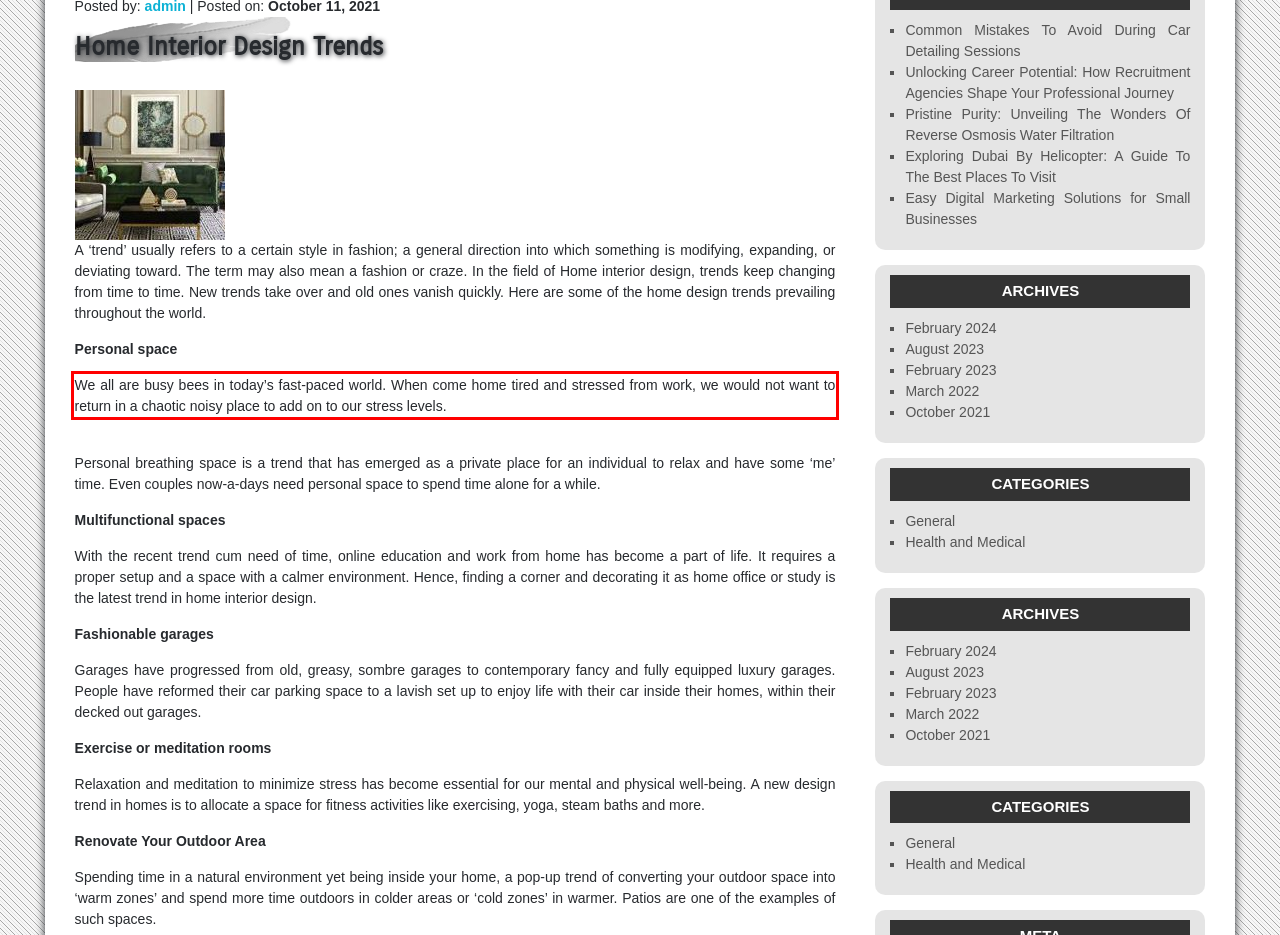Locate the red bounding box in the provided webpage screenshot and use OCR to determine the text content inside it.

We all are busy bees in today’s fast-paced world. When come home tired and stressed from work, we would not want to return in a chaotic noisy place to add on to our stress levels.